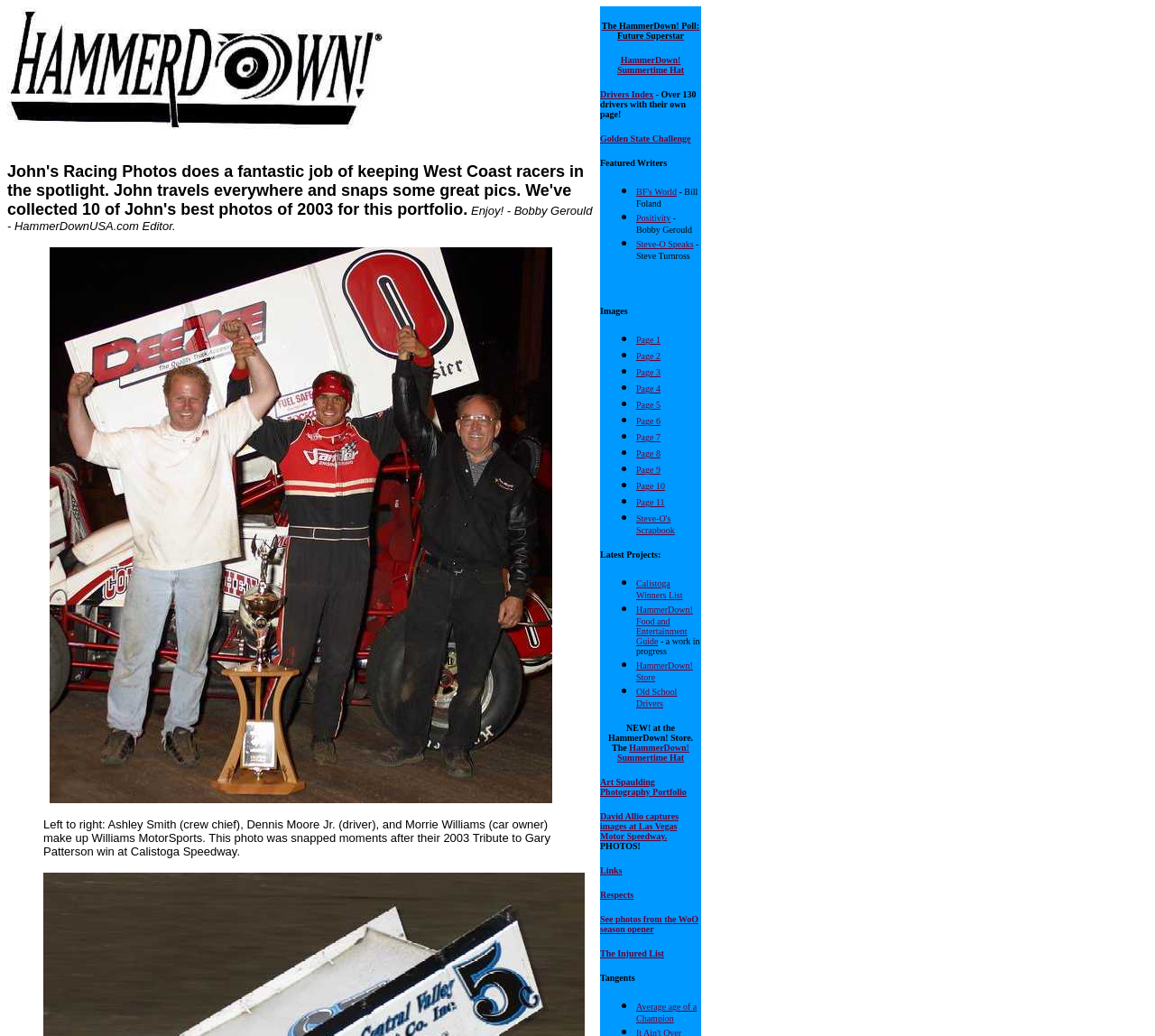Provide your answer in one word or a succinct phrase for the question: 
What is the name of the car owner in the photo description?

Morrie Williams